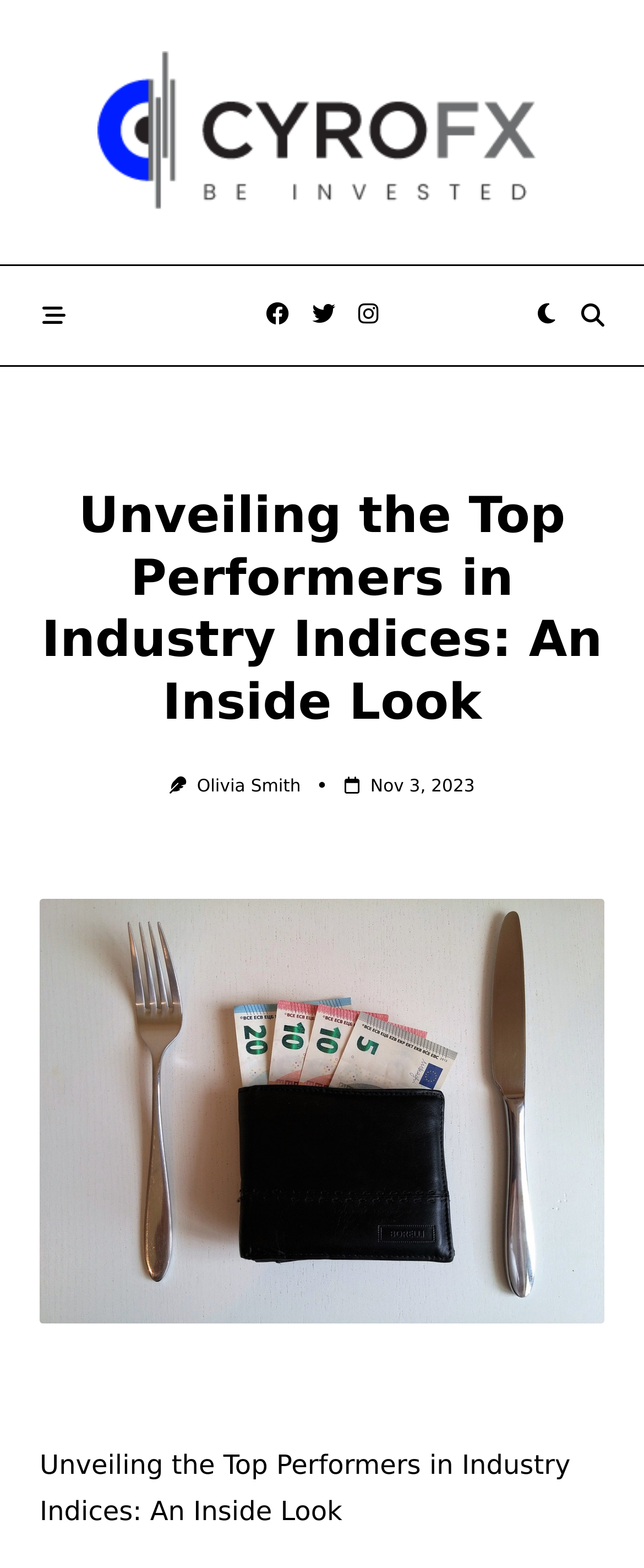When was the article published?
Answer the question based on the image using a single word or a brief phrase.

Nov 3, 2023